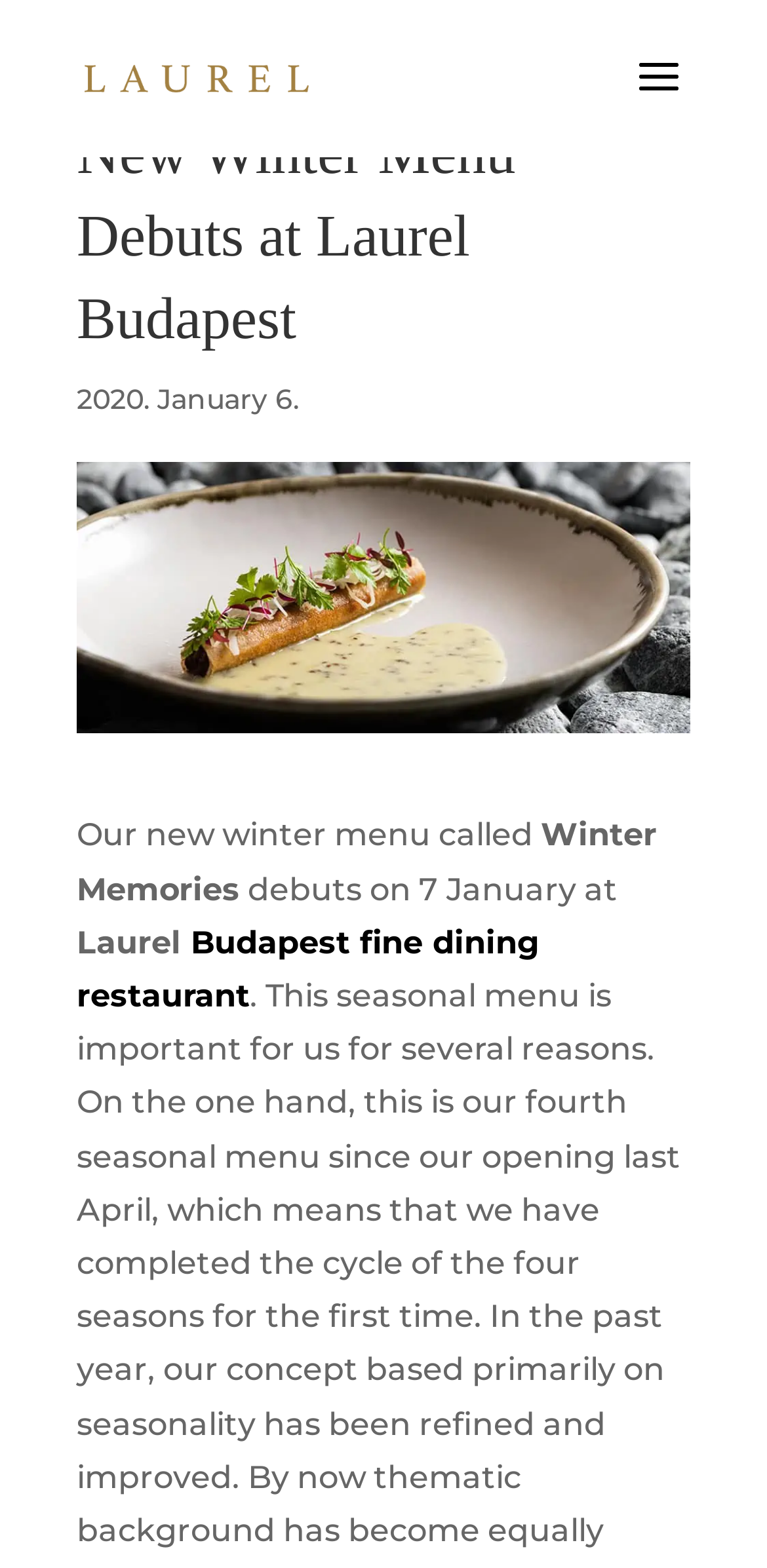What is the name of the fine dining restaurant?
Please give a detailed and elaborate explanation in response to the question.

I found the answer by looking at the link 'Laurel Budapest' and the StaticText 'Laurel' which are both referring to the same entity, a fine dining restaurant.